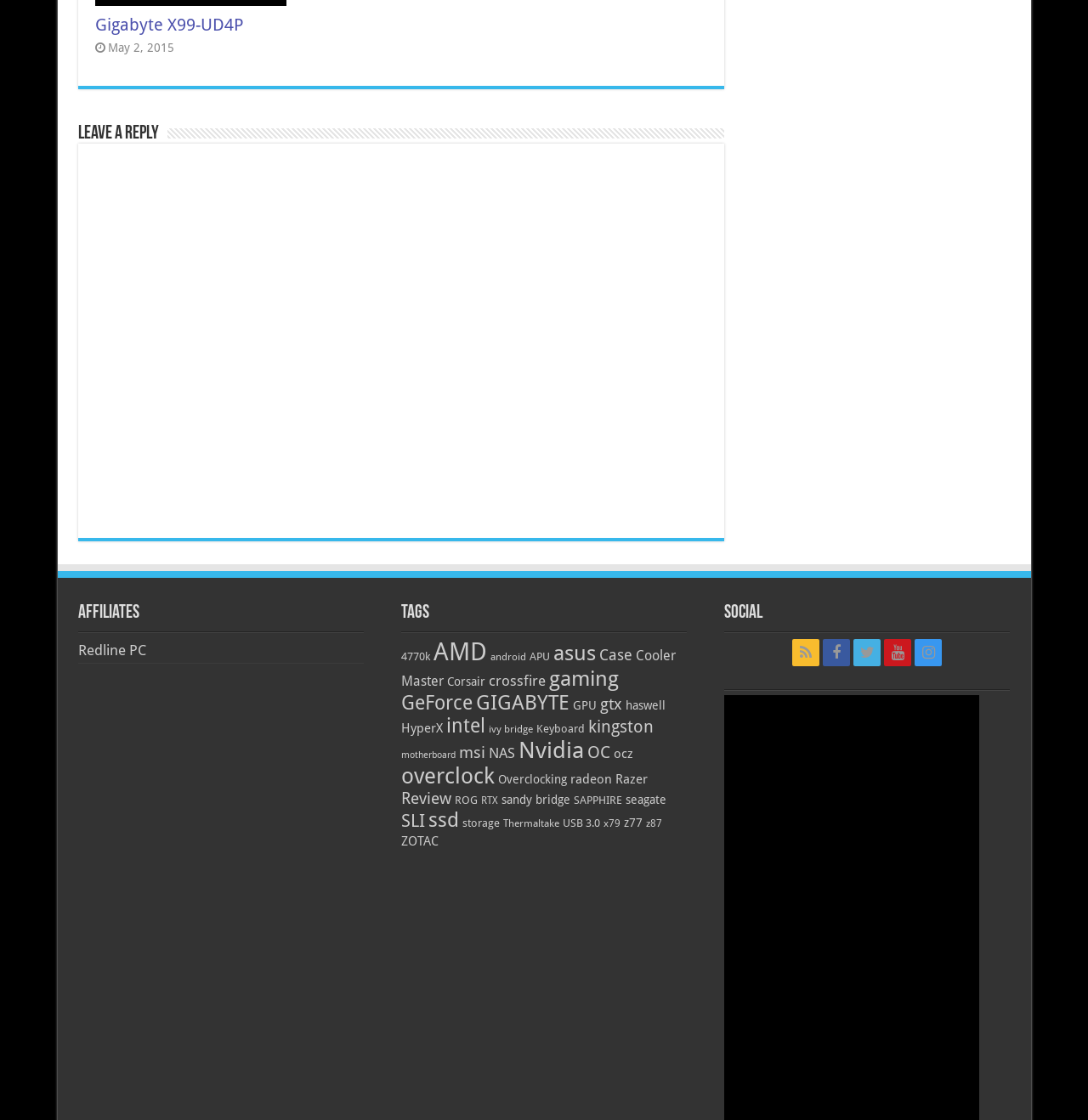What is the name of the affiliate listed first?
Answer with a single word or phrase, using the screenshot for reference.

Redline PC